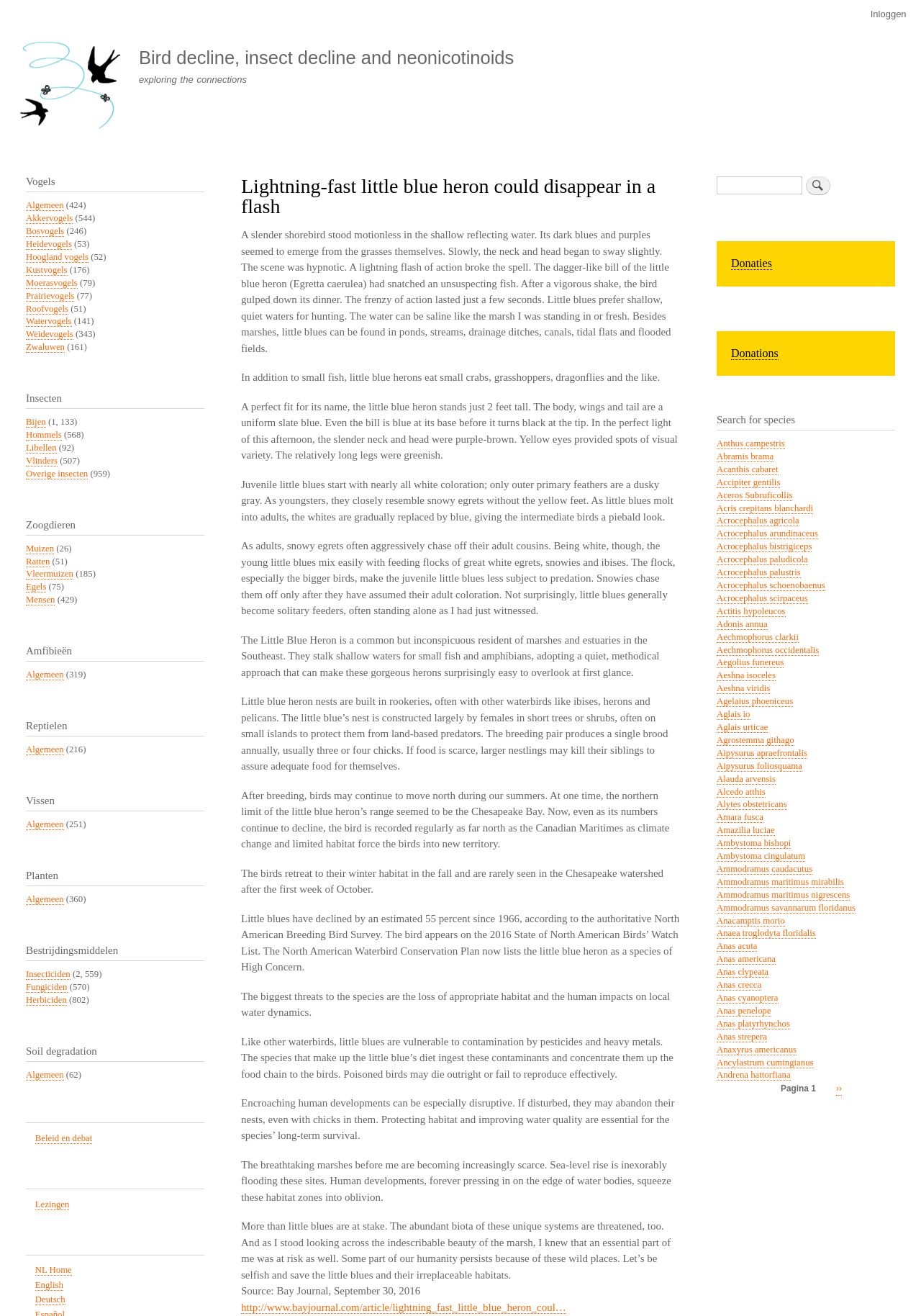Identify the bounding box coordinates for the element you need to click to achieve the following task: "Check the 'Zoogdieren' category". Provide the bounding box coordinates as four float numbers between 0 and 1, in the form [left, top, right, bottom].

[0.028, 0.394, 0.222, 0.407]